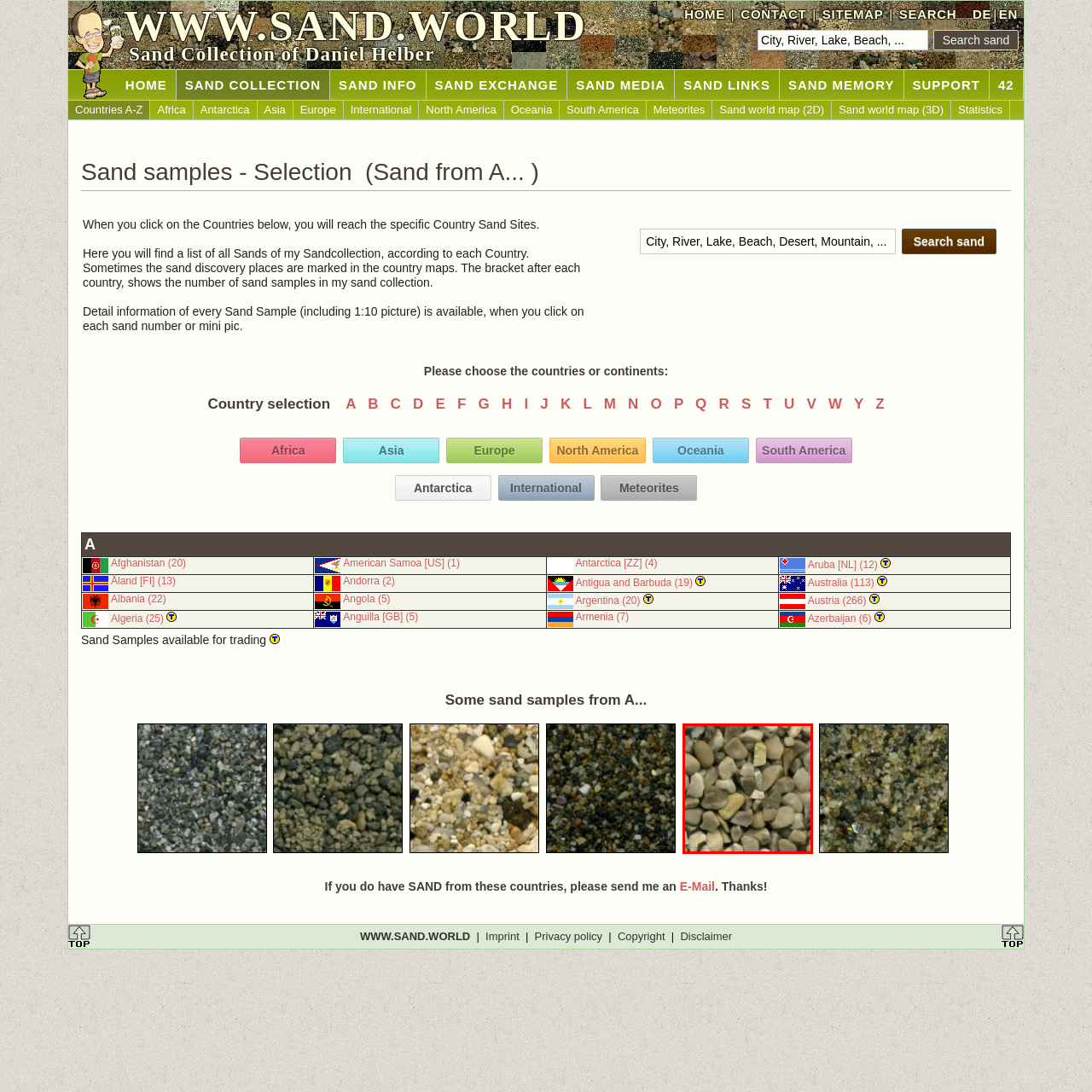Explain in detail what is happening within the highlighted red bounding box in the image.

The image showcases a close-up view of a diverse collection of sand grains and small pebbles. The grains vary in color, ranging from light beige and tan to darker shades, creating a visually rich texture. The assortment includes smooth, rounded pebbles alongside finer sand particles, highlighting the natural variation often found in sand samples from different environments such as beaches, rivers, and deserts. This collection is part of a larger emphasis on the study of sands, which can provide insights into geological processes and locations worldwide.